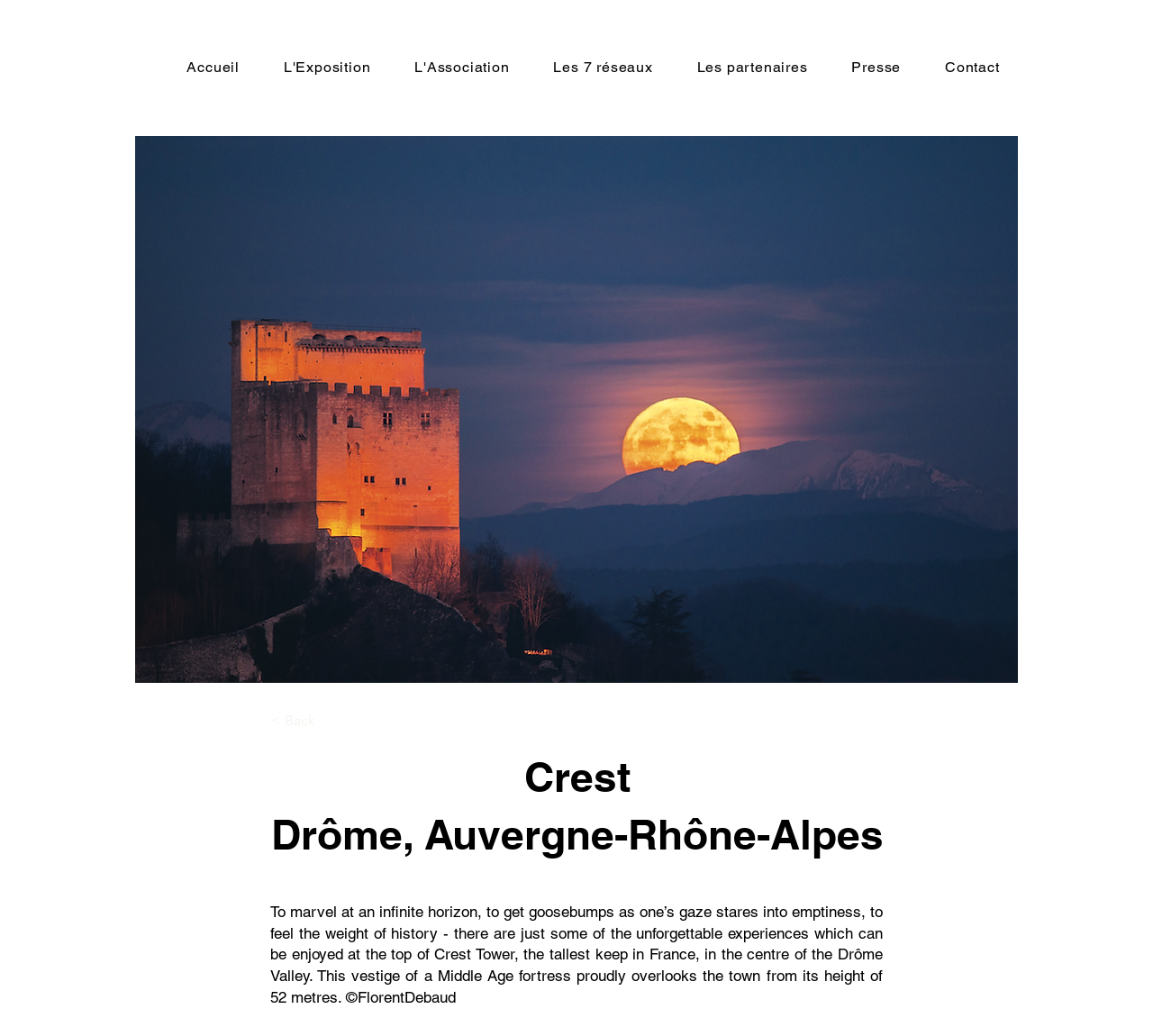What is the main theme of the webpage?
Based on the screenshot, respond with a single word or phrase.

Crest Drôme